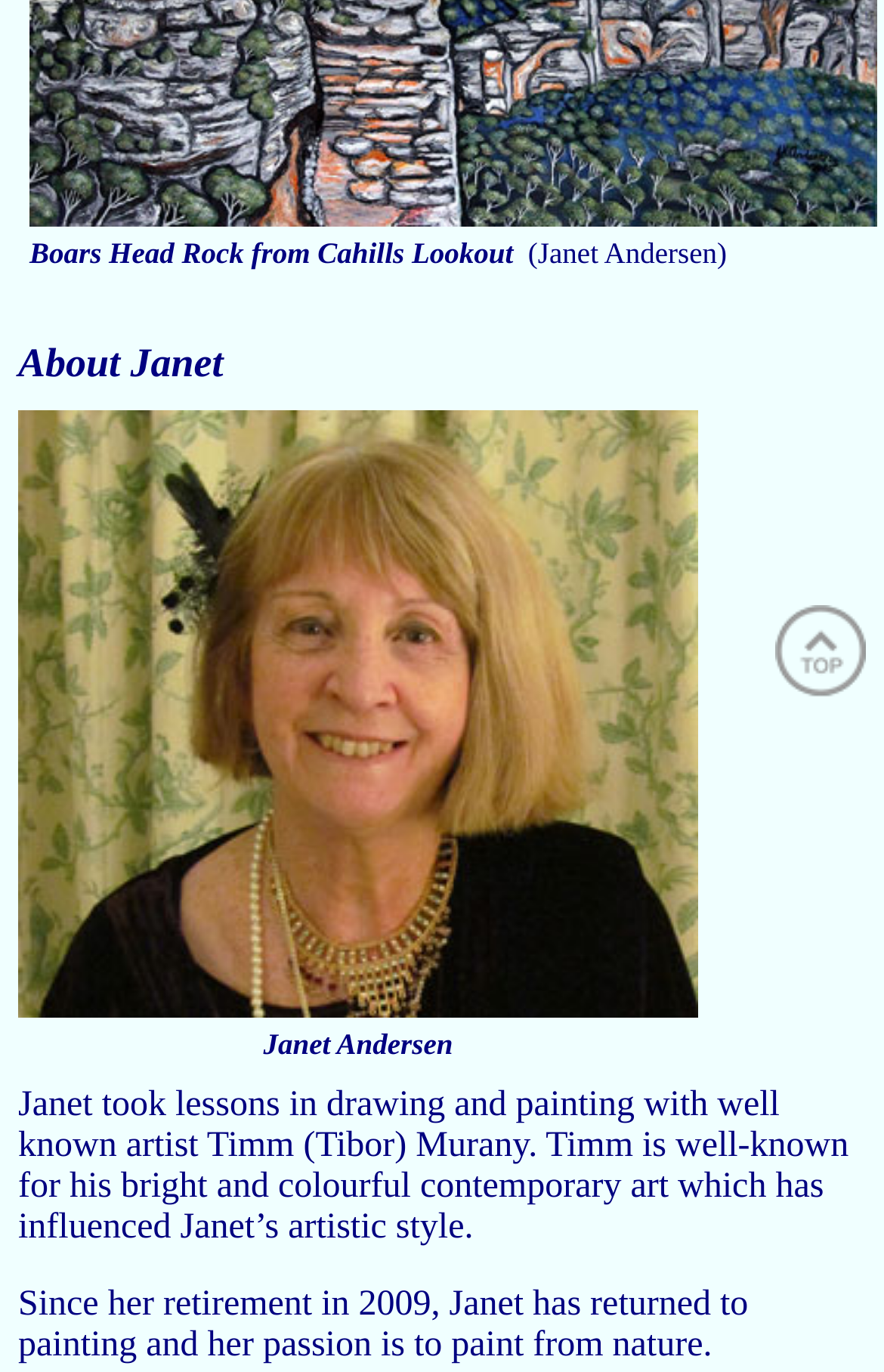Identify the bounding box of the UI element that matches this description: "parent_node: ﻿".

[0.877, 0.441, 0.979, 0.515]